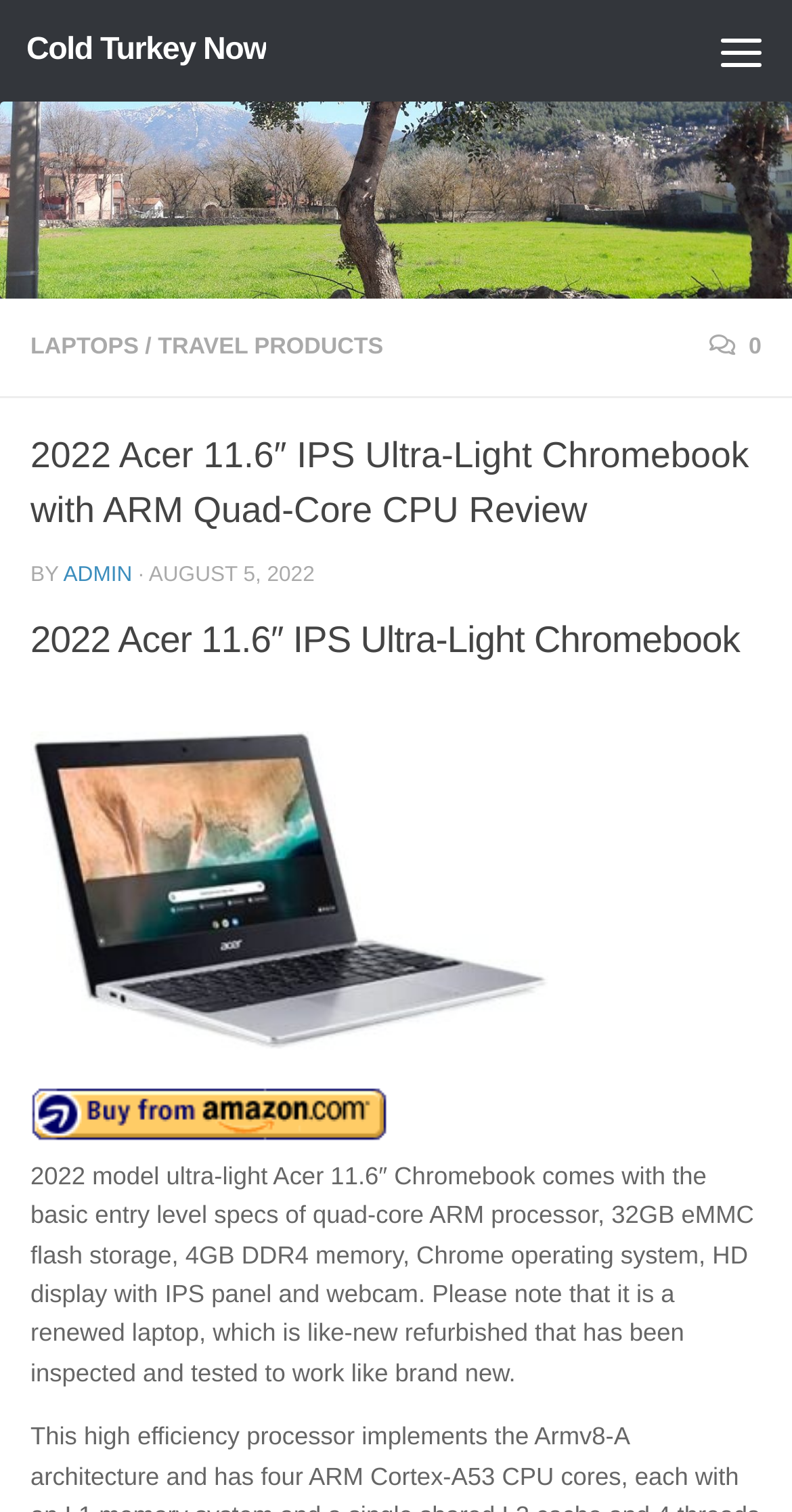Identify the bounding box for the described UI element. Provide the coordinates in (top-left x, top-left y, bottom-right x, bottom-right y) format with values ranging from 0 to 1: parent_node: Cold Turkey Now title="Menu"

[0.872, 0.0, 1.0, 0.067]